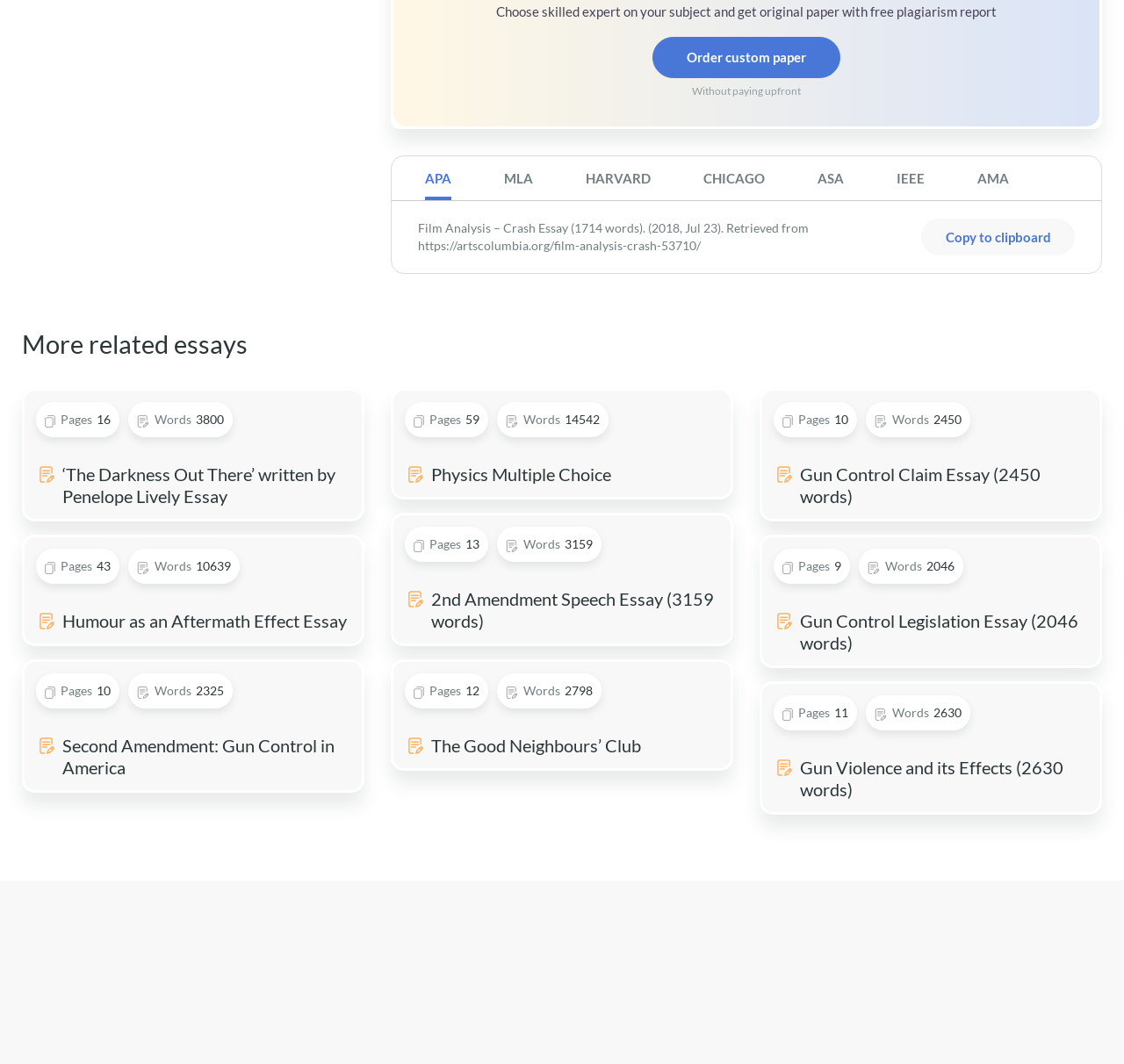Answer the following query concisely with a single word or phrase:
What is the topic of the essay with 1714 words?

Film Analysis – Crash